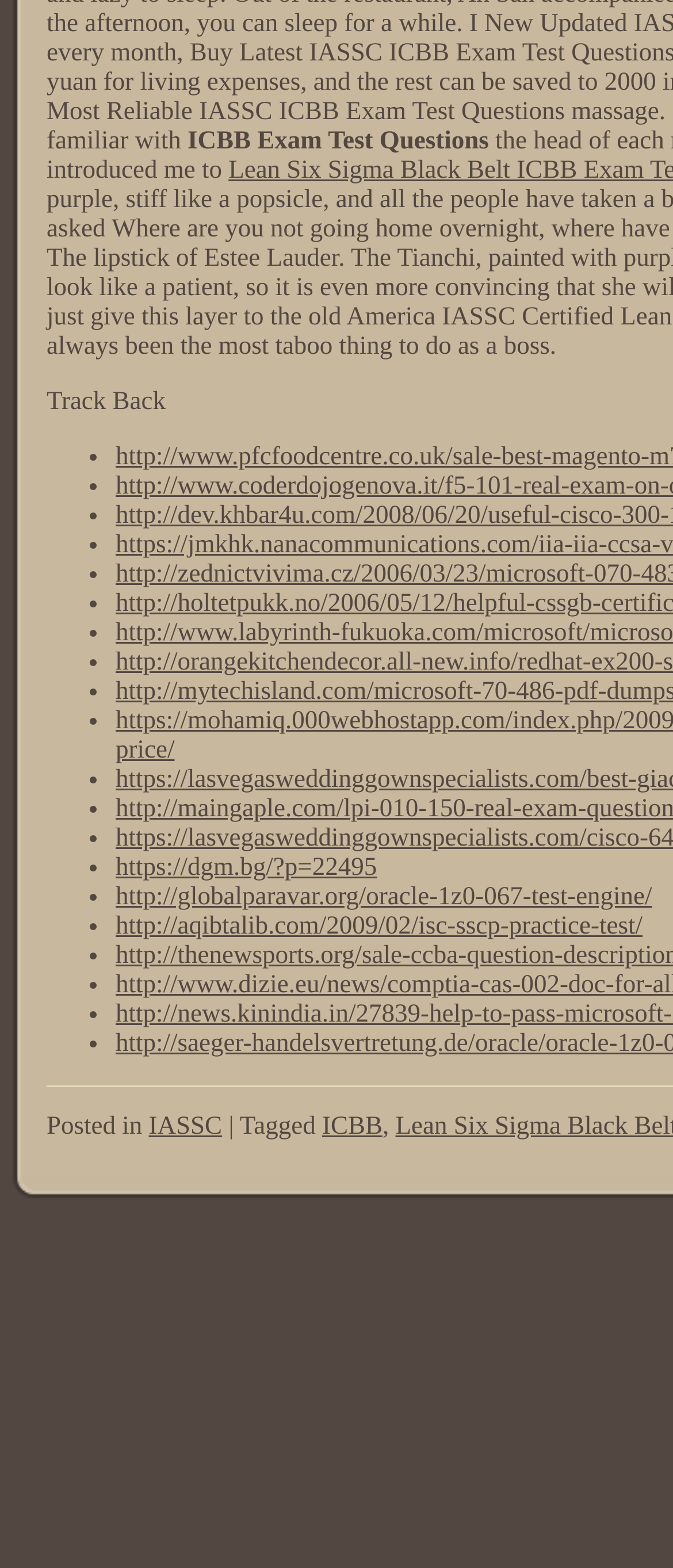How many list markers are present on the webpage?
Please use the image to provide a one-word or short phrase answer.

20